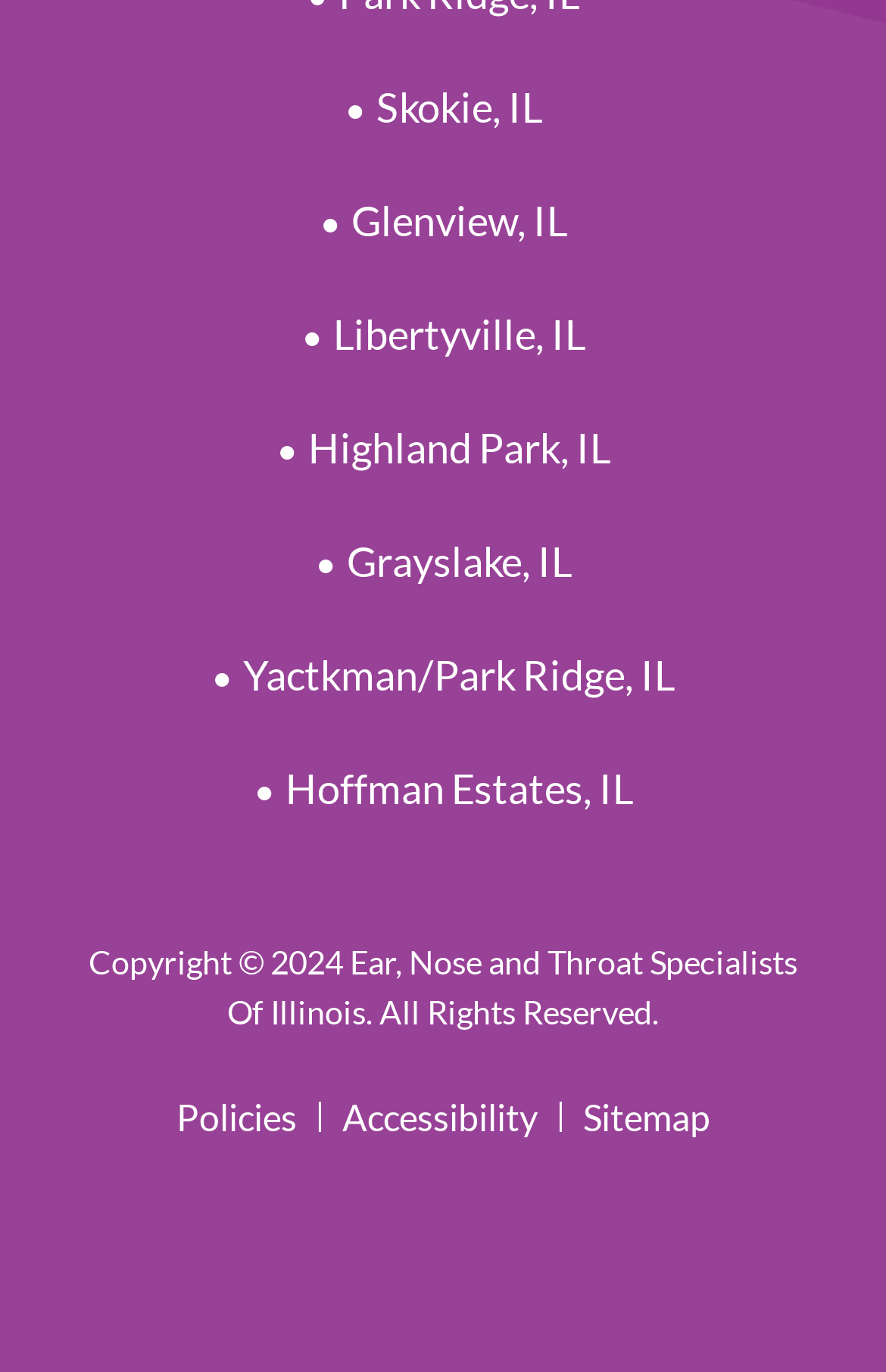With reference to the image, please provide a detailed answer to the following question: What is the copyright information at the bottom of the webpage?

The copyright information is located at the bottom of the webpage, with a bounding box coordinate of [0.1, 0.687, 0.9, 0.751]. The text is 'Copyright 2024 Ear, Nose and Throat Specialists Of Illinois. All Rights Reserved'.